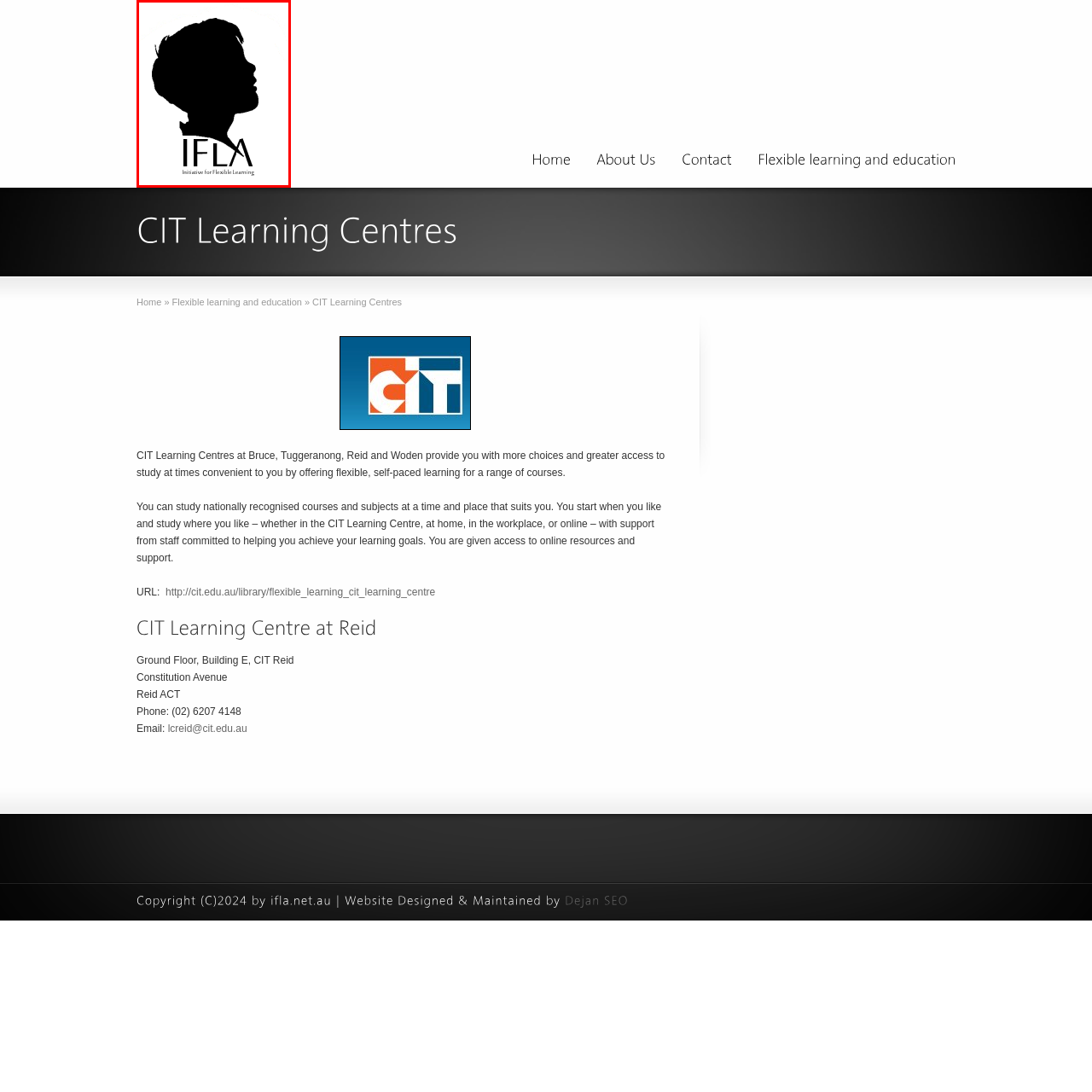Inspect the area within the red bounding box and elaborate on the following question with a detailed answer using the image as your reference: What is the full name of the organization located underneath the acronym?

The full name 'Initiative for Flexible Learning' is located underneath the acronym 'IFLA', which provides more information about the organization.